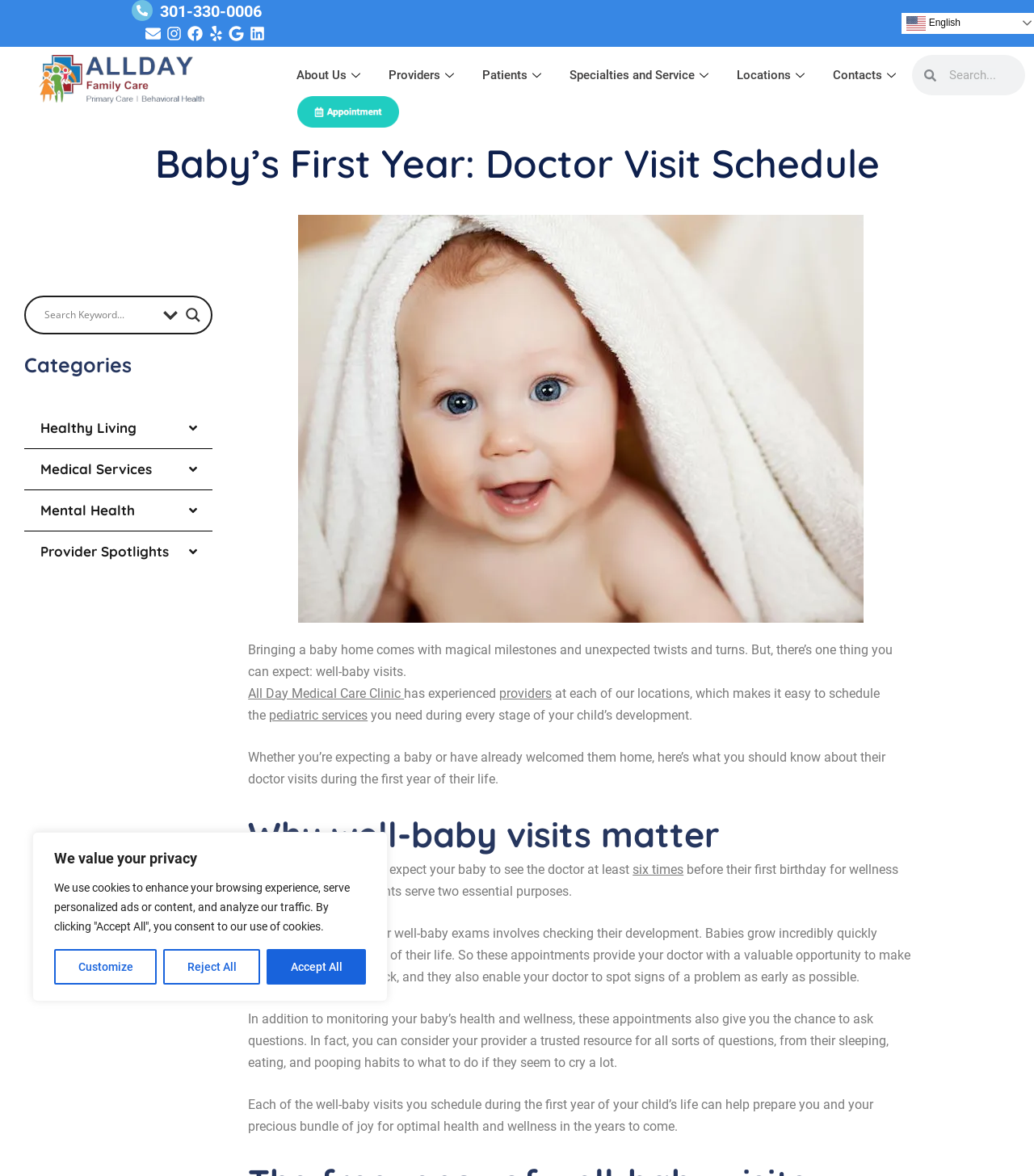Specify the bounding box coordinates of the region I need to click to perform the following instruction: "Read about why well-baby visits matter". The coordinates must be four float numbers in the range of 0 to 1, i.e., [left, top, right, bottom].

[0.24, 0.689, 0.883, 0.73]